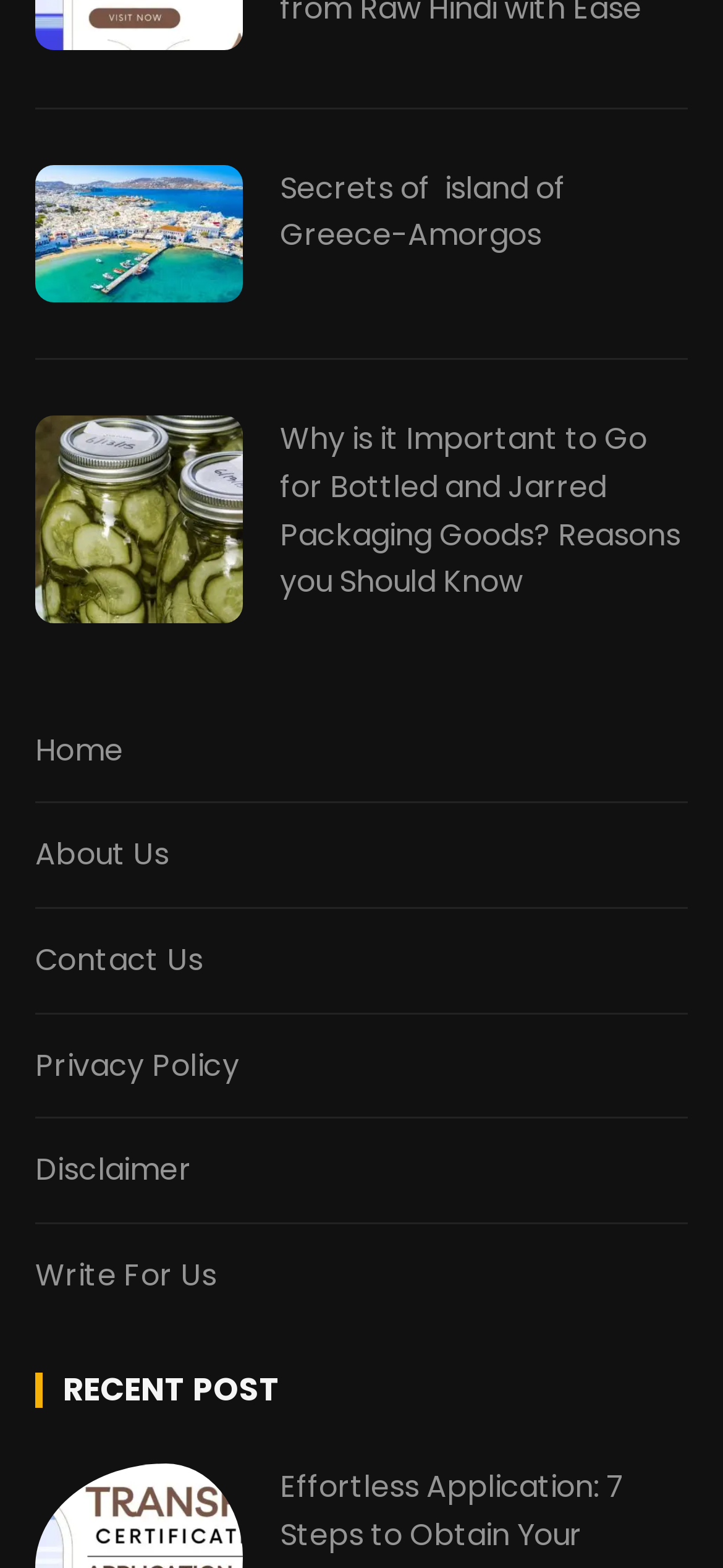What is the topic of the first article?
Answer the question using a single word or phrase, according to the image.

Amorgos